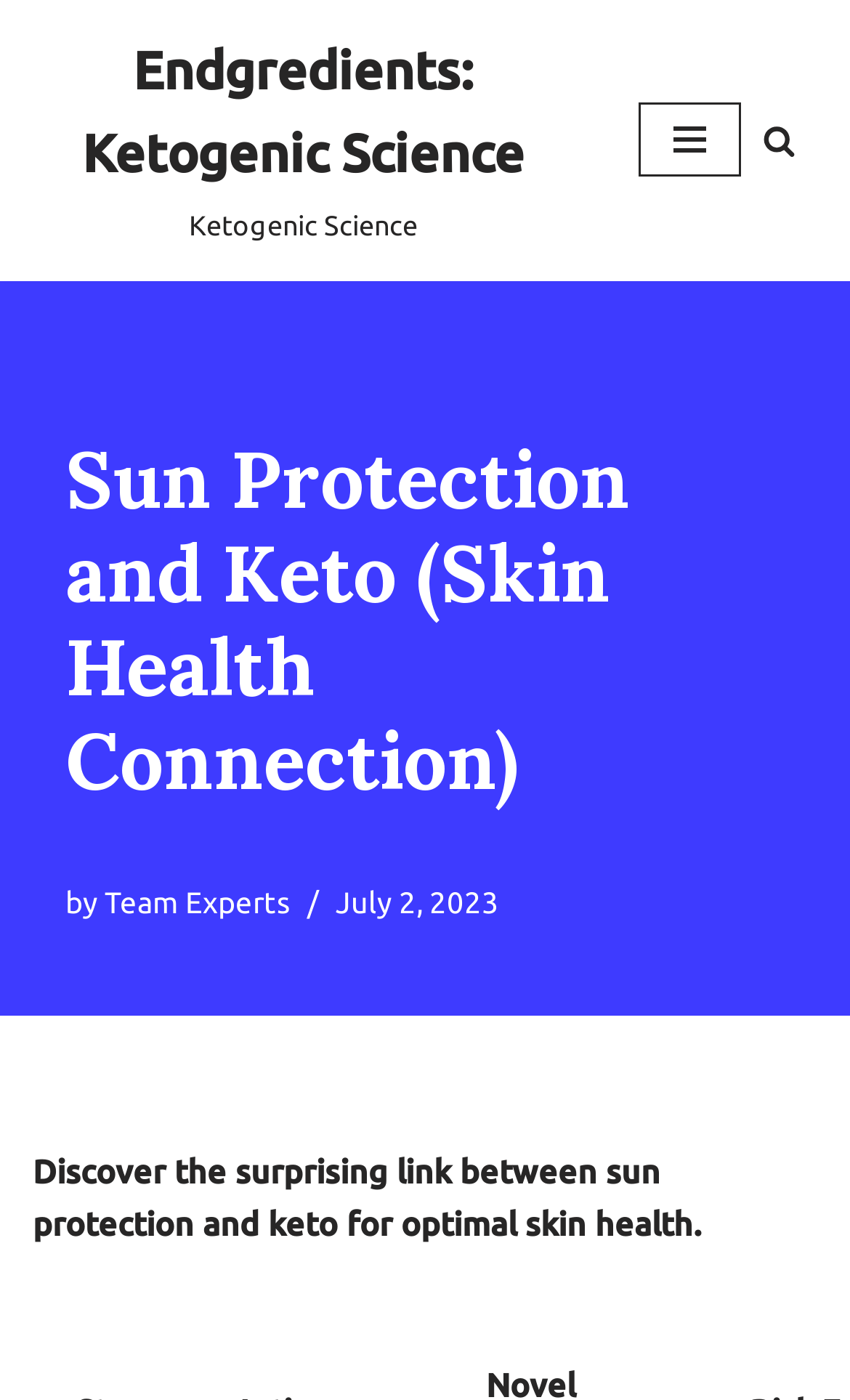What is the title or heading displayed on the webpage?

Sun Protection and Keto (Skin Health Connection)